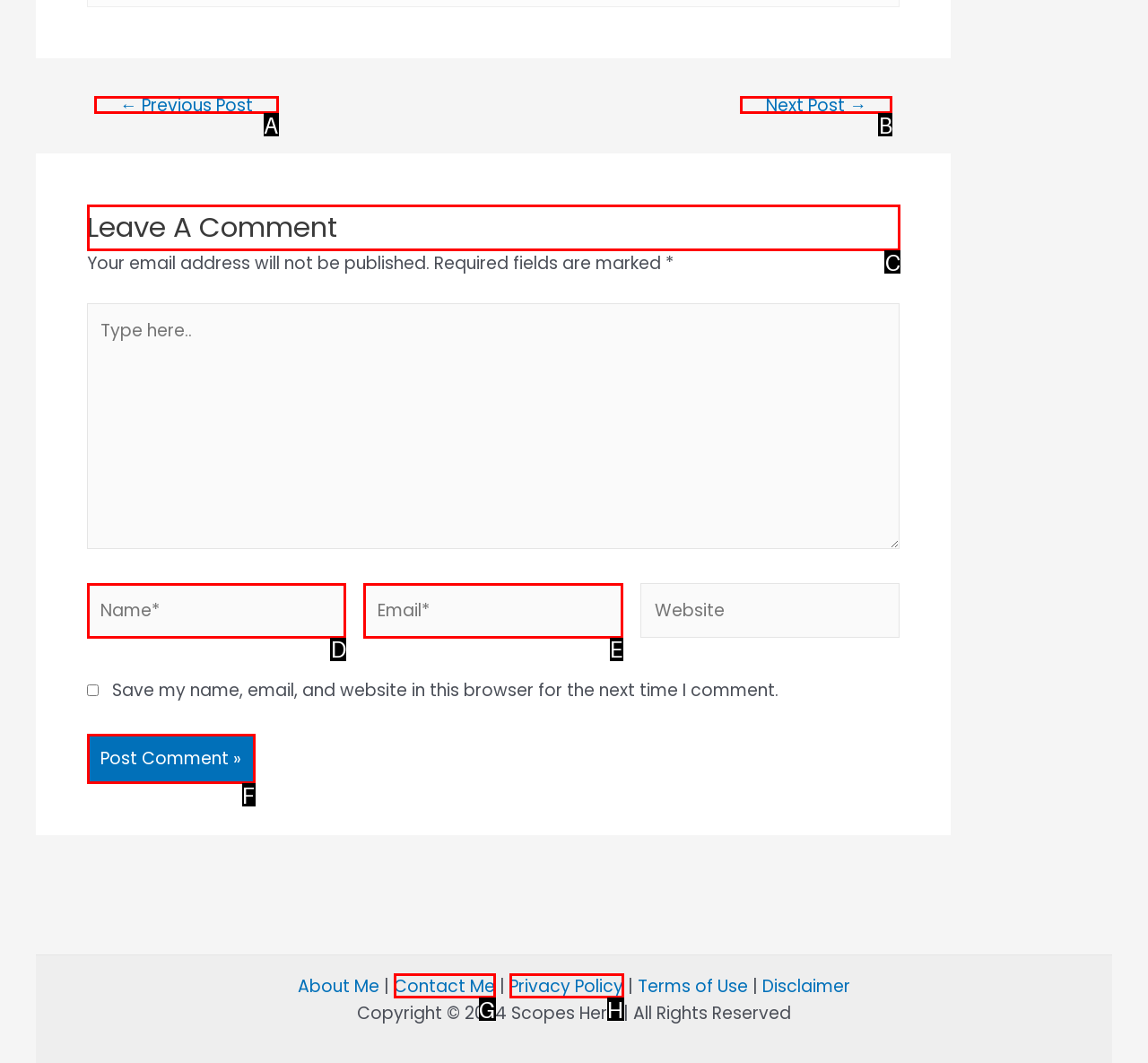Select the letter of the UI element you need to click to complete this task: View the article's citation information.

None